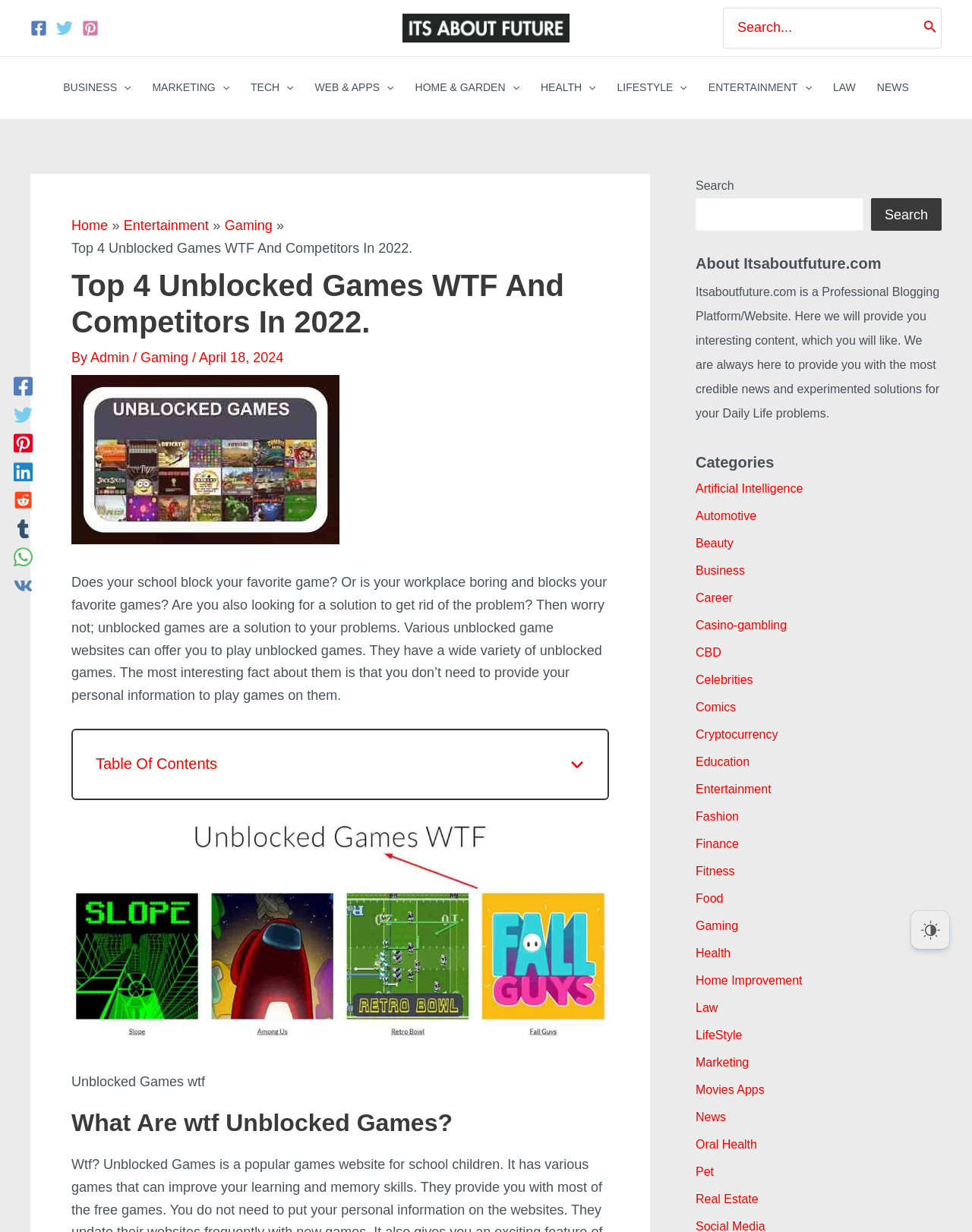What type of content is the webpage primarily about?
Using the image as a reference, answer the question with a short word or phrase.

Gaming